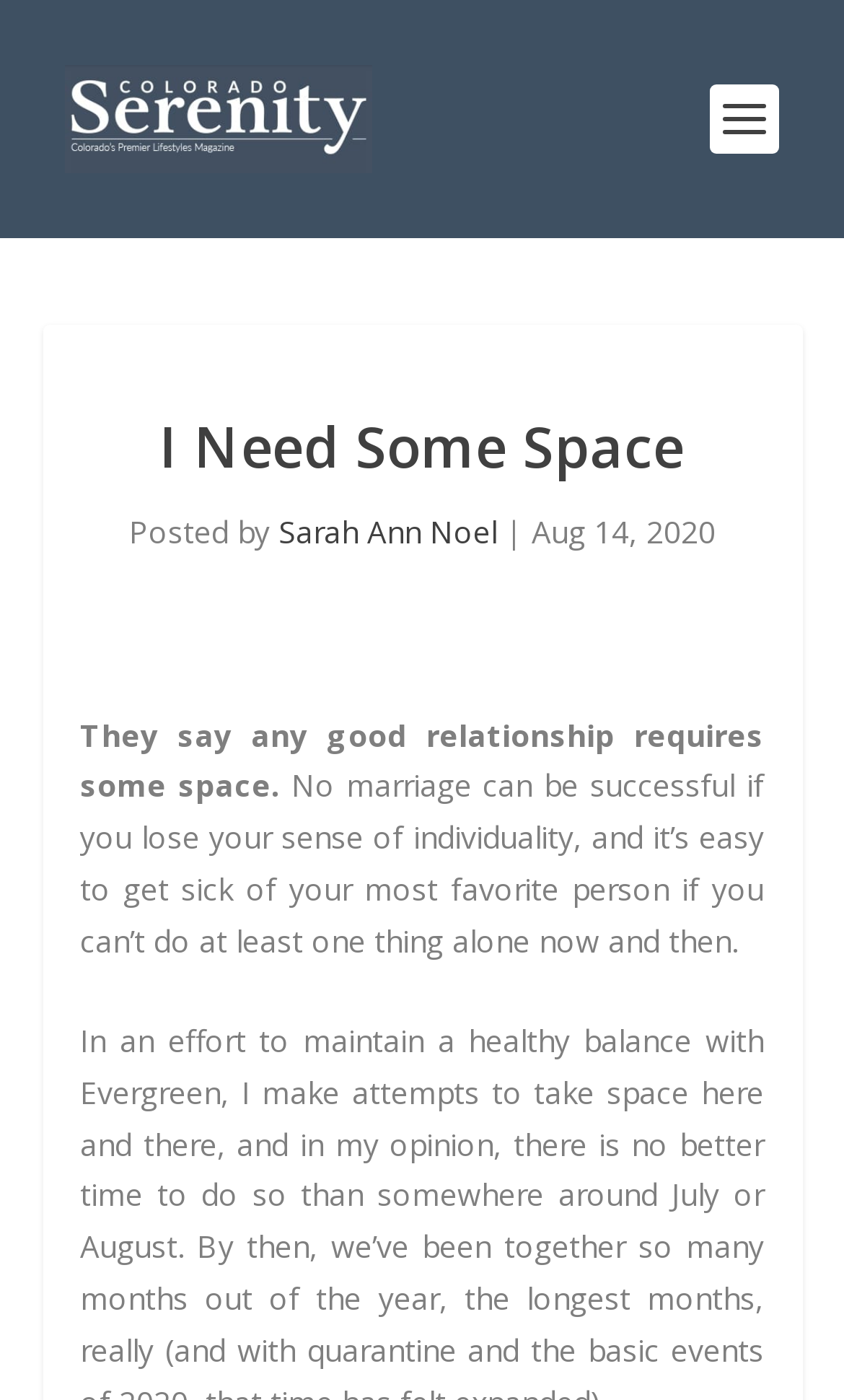What is the tone of the article?
Based on the image content, provide your answer in one word or a short phrase.

Reflective